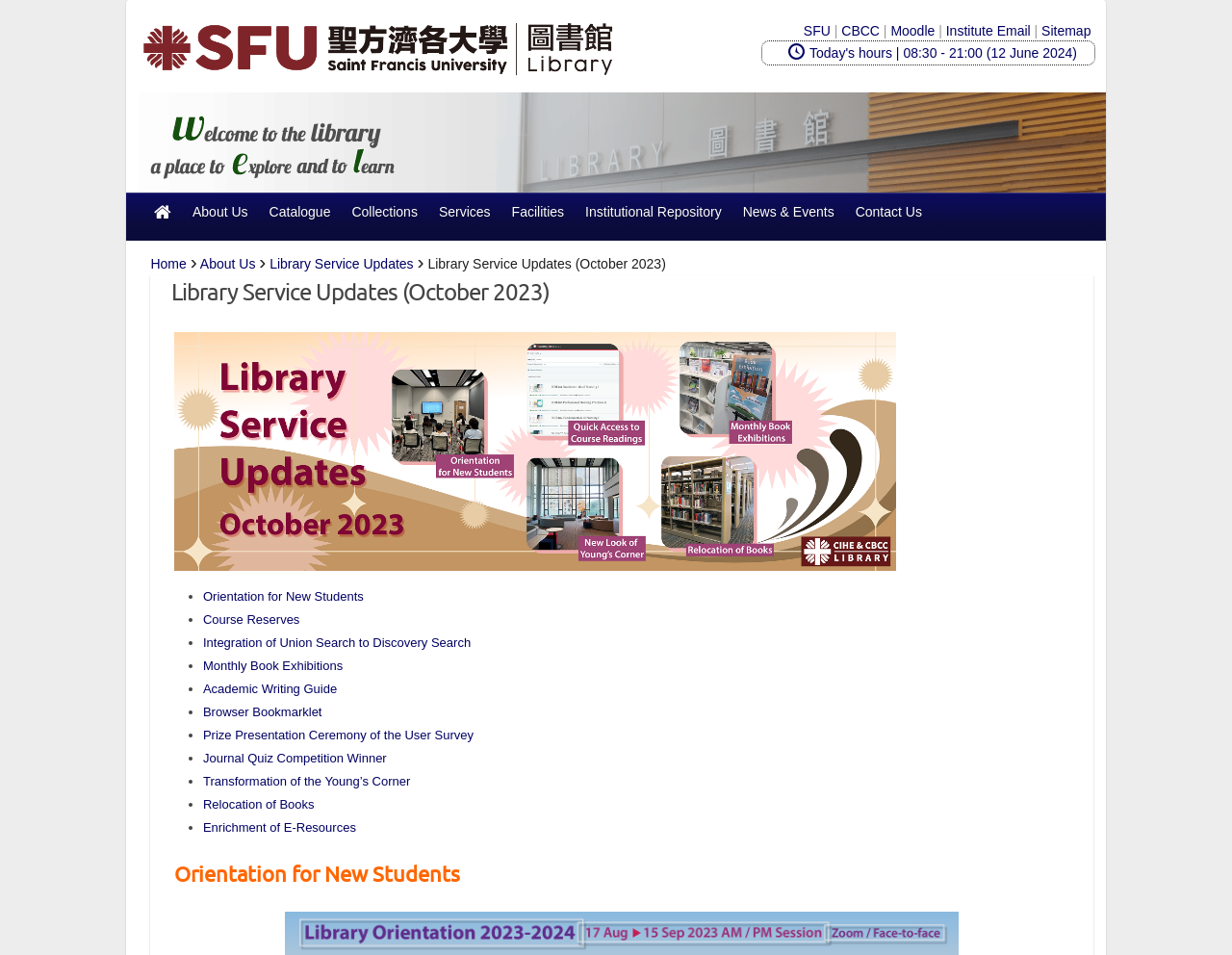Identify the bounding box coordinates of the section that should be clicked to achieve the task described: "Visit the Saint Francis University Library homepage".

[0.111, 0.015, 0.502, 0.031]